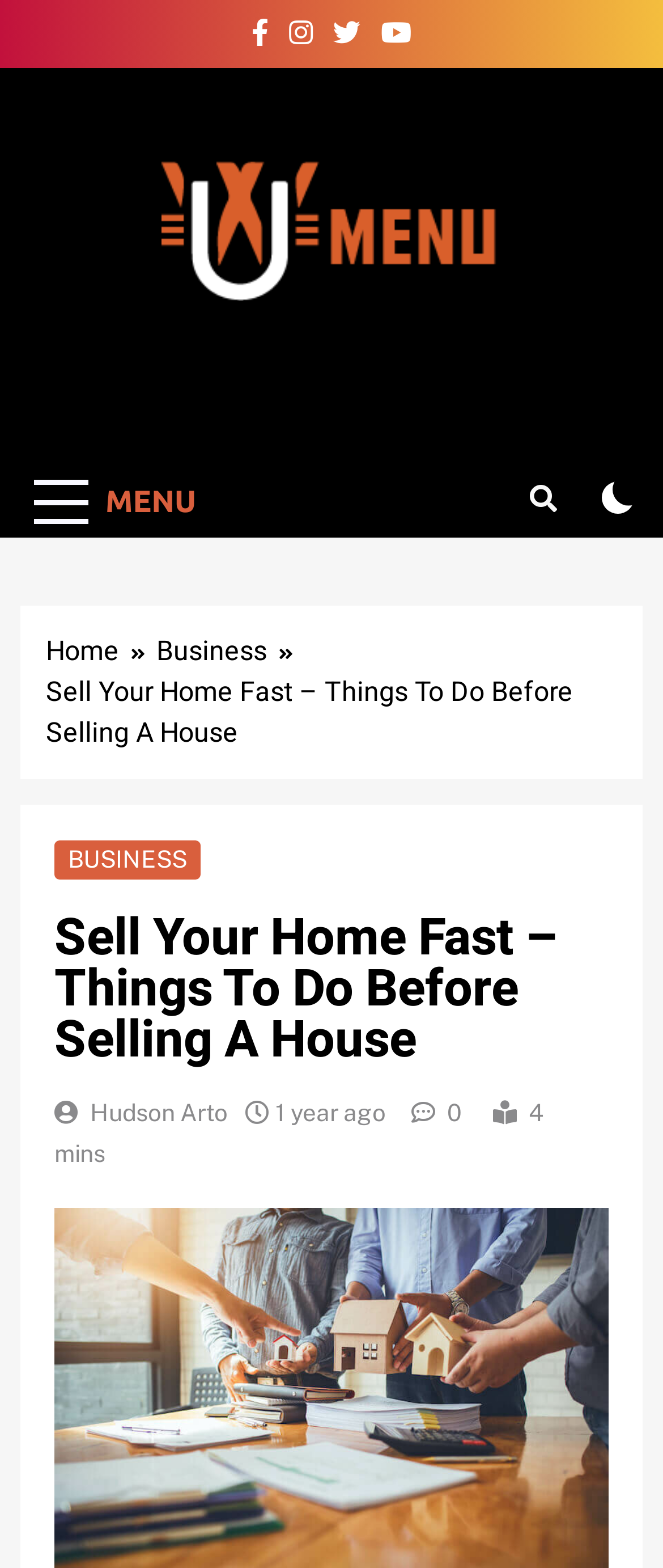Is there a checkbox at the bottom-right corner?
Answer the question using a single word or phrase, according to the image.

Yes